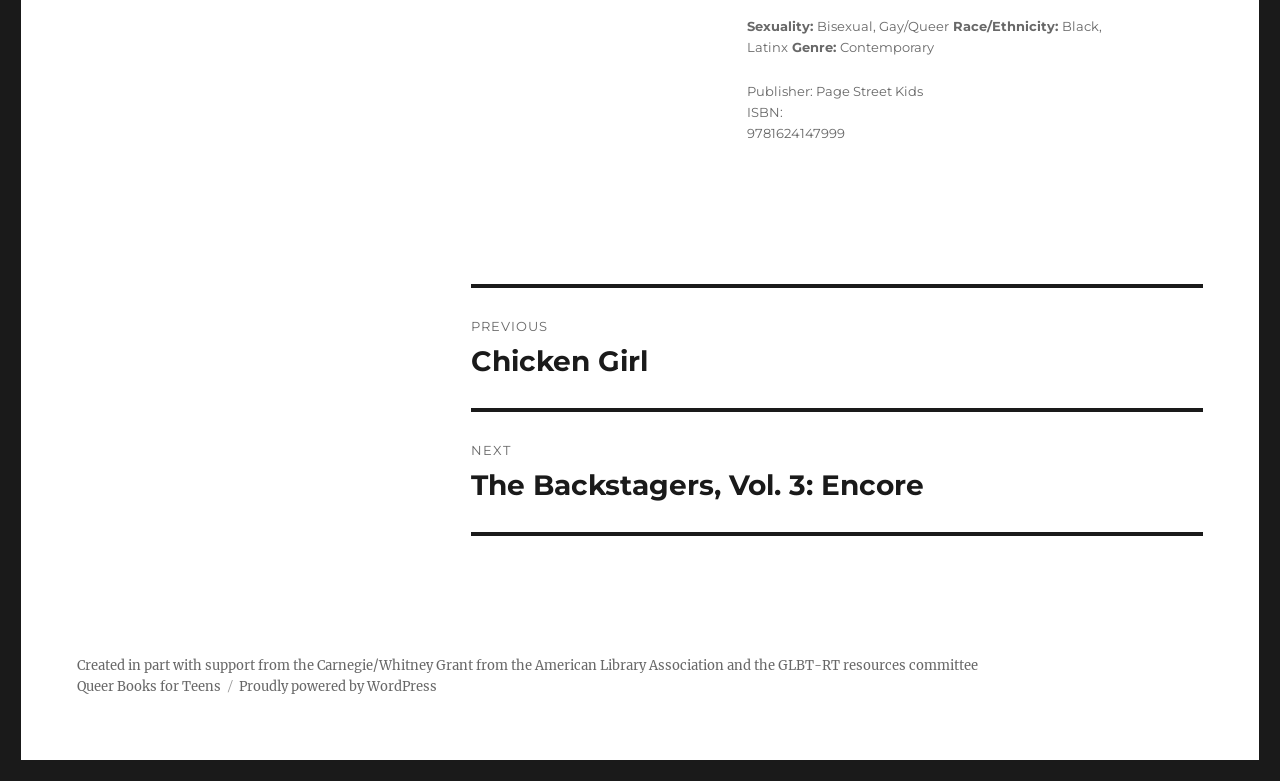Determine the coordinates of the bounding box for the clickable area needed to execute this instruction: "Click on Bisexual".

[0.638, 0.023, 0.682, 0.044]